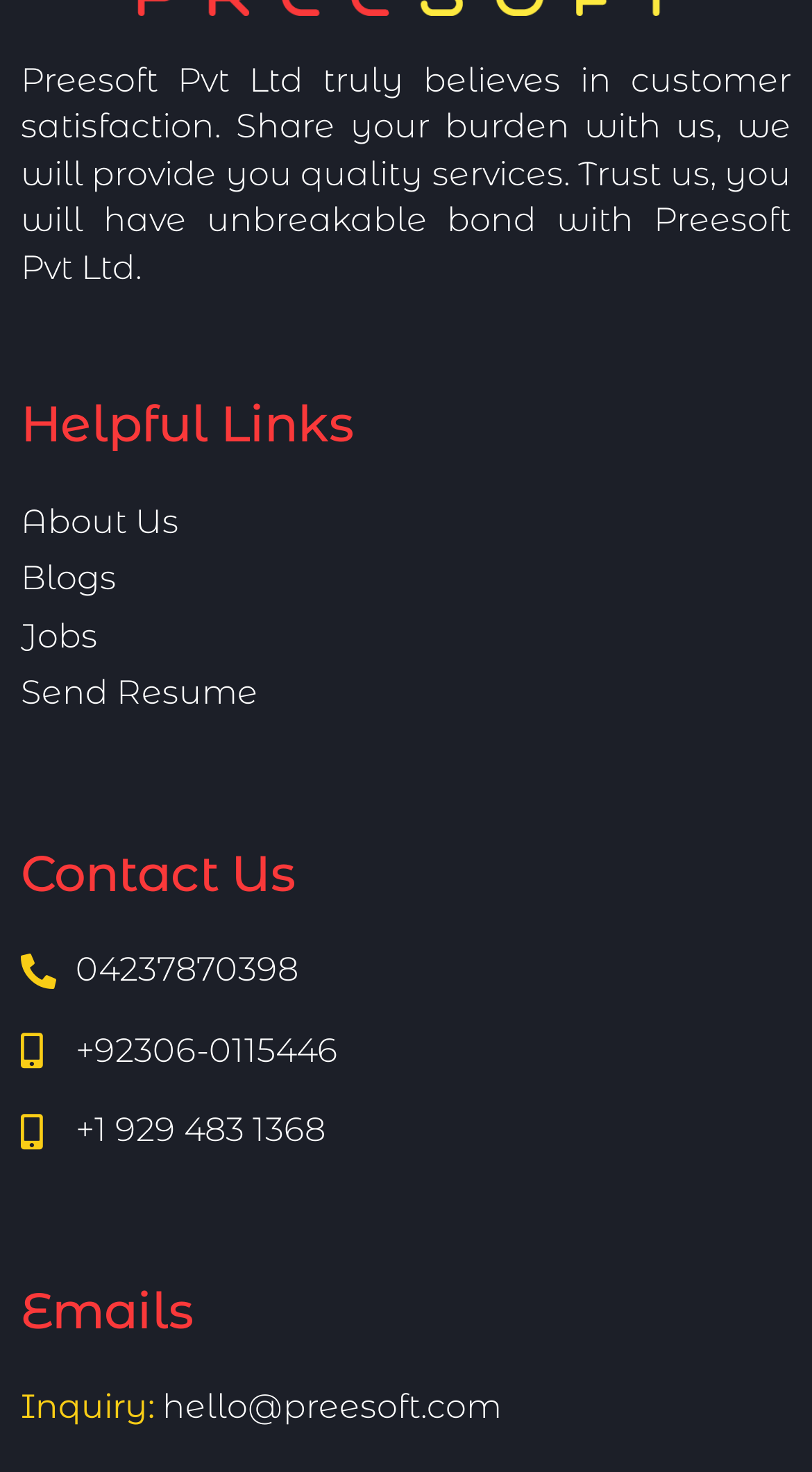How many links are provided under 'Helpful Links'?
Answer the question in as much detail as possible.

The webpage provides four links under the 'Helpful Links' heading, which are 'About Us', 'Blogs', 'Jobs', and 'Send Resume'.